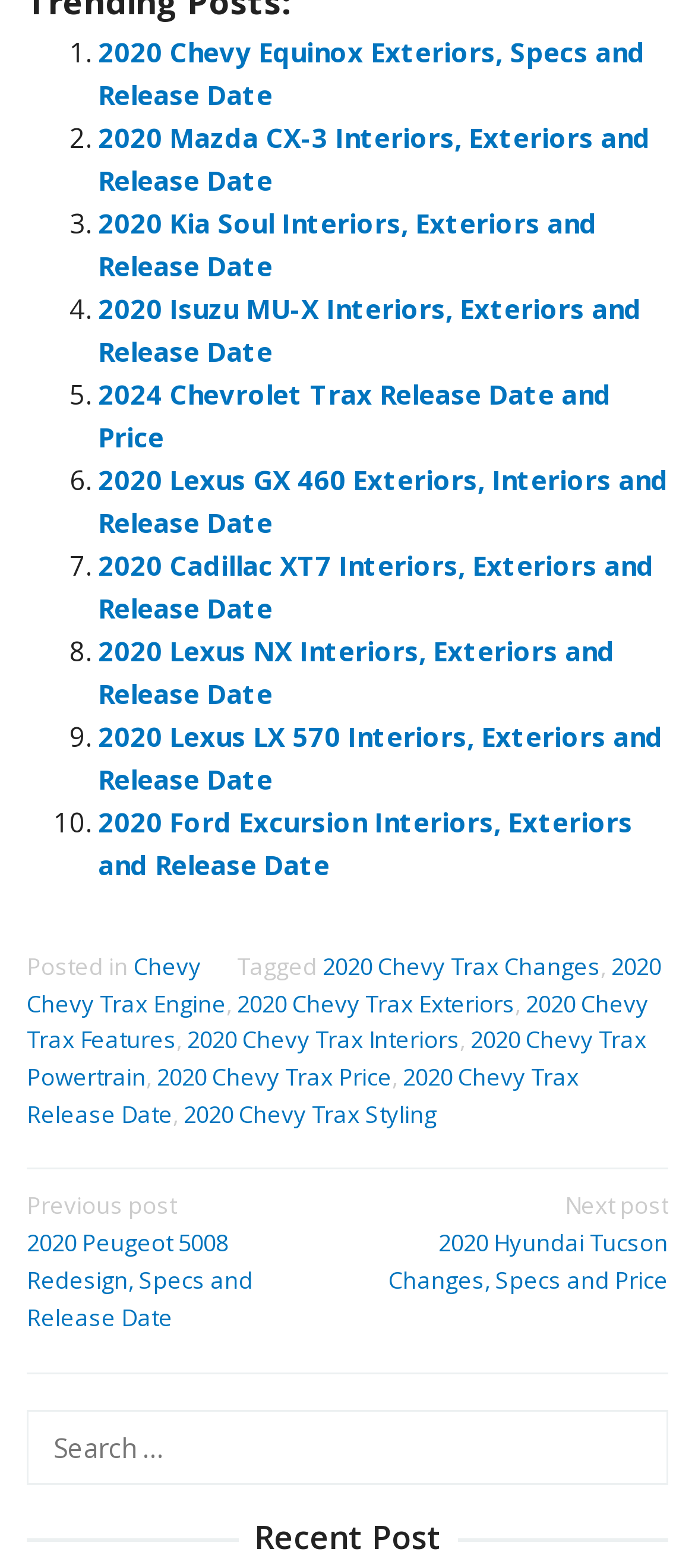Please provide a brief answer to the following inquiry using a single word or phrase:
How many list markers are on the webpage?

10